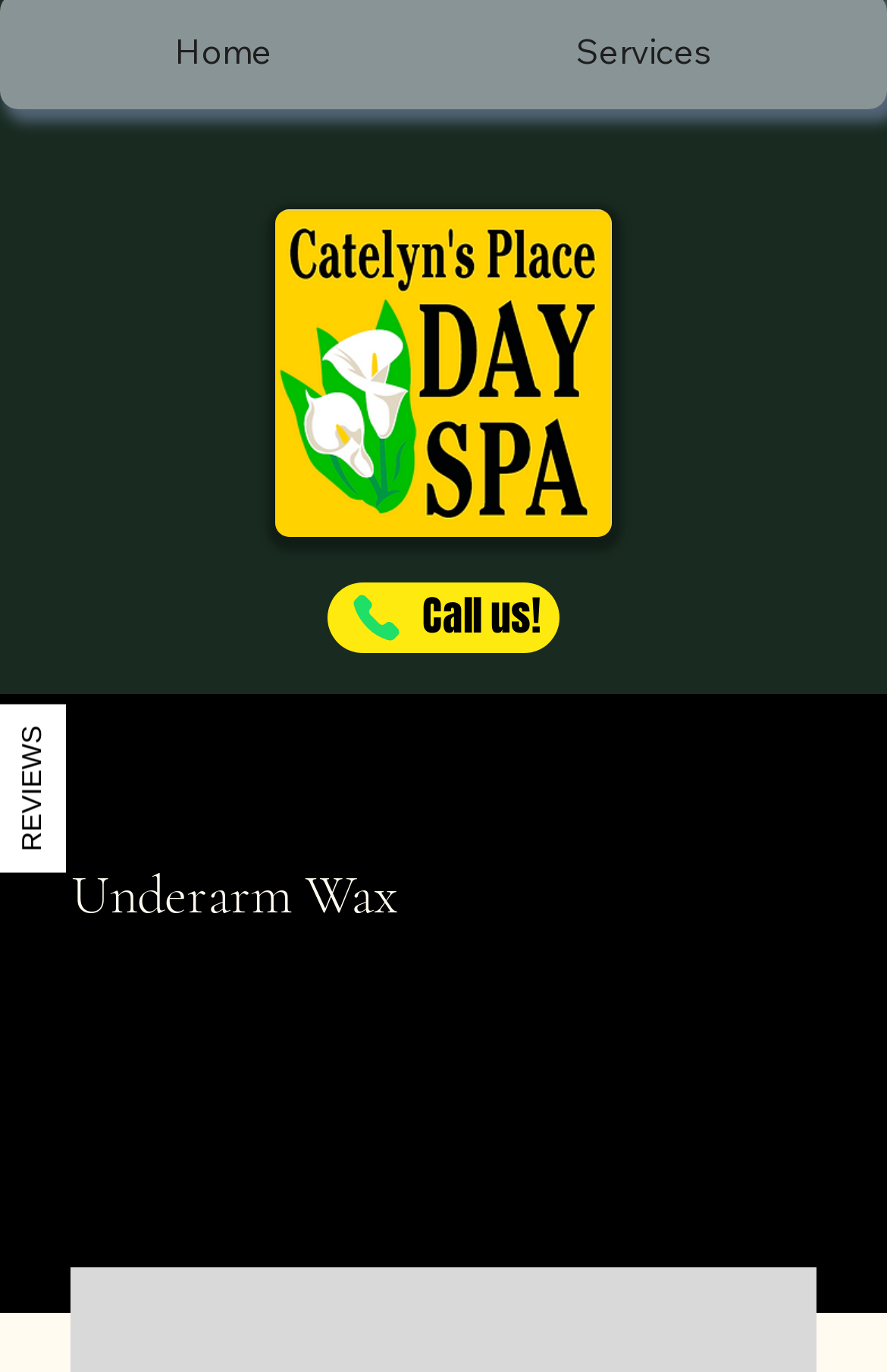Find and provide the bounding box coordinates for the UI element described with: "Home".

[0.026, 0.012, 0.478, 0.063]